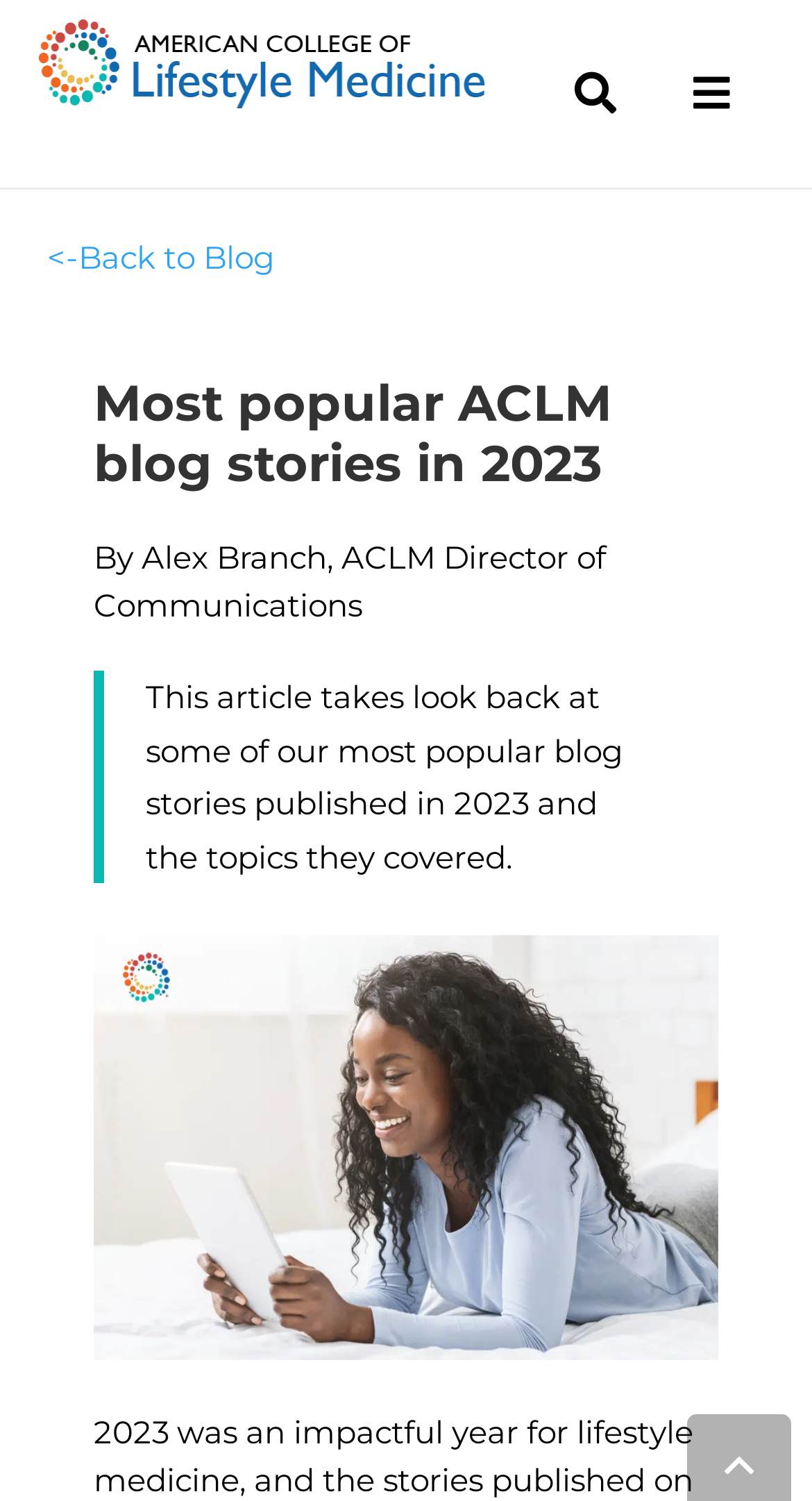What is the purpose of the button?
Examine the webpage screenshot and provide an in-depth answer to the question.

The button is labeled as 'Search', which implies that its purpose is to allow users to search for something on the website.